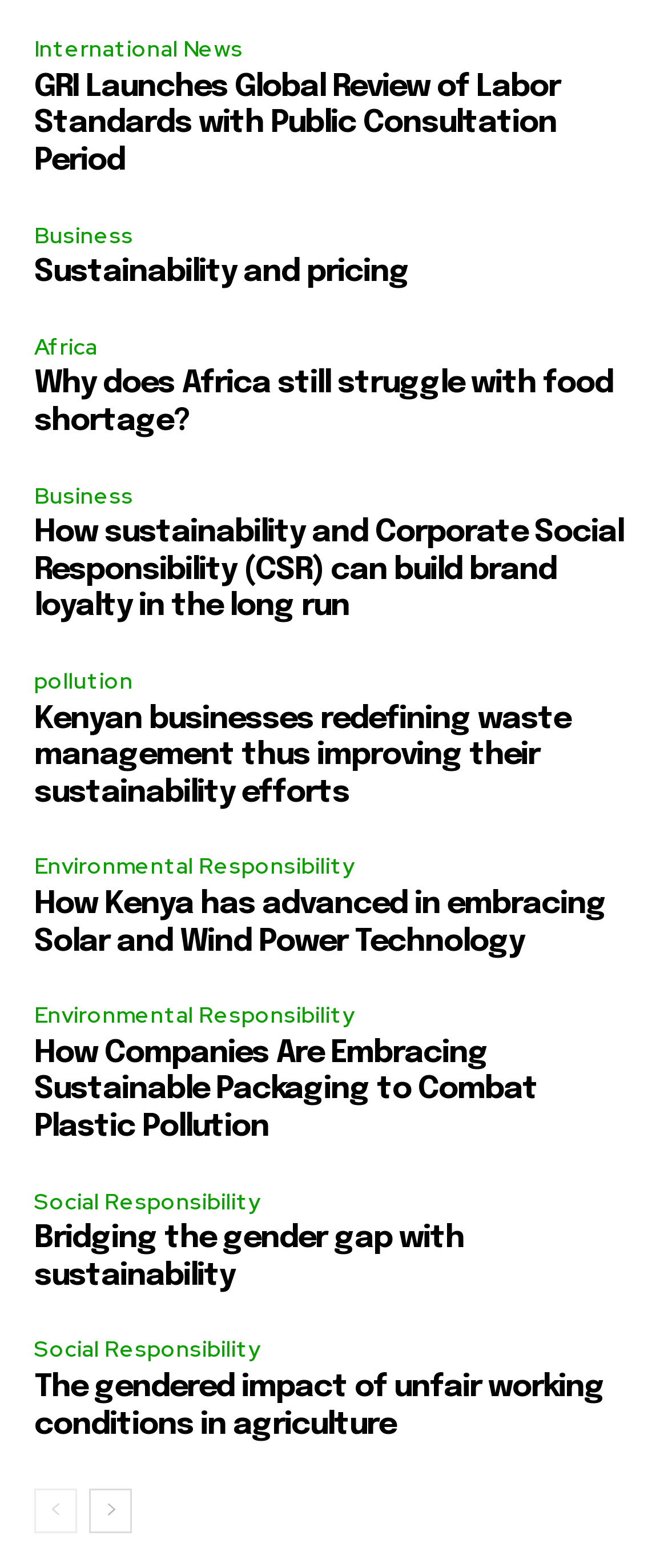What is the first international news category?
Examine the image closely and answer the question with as much detail as possible.

The first link on the webpage is 'International News', which suggests that it is the first international news category.